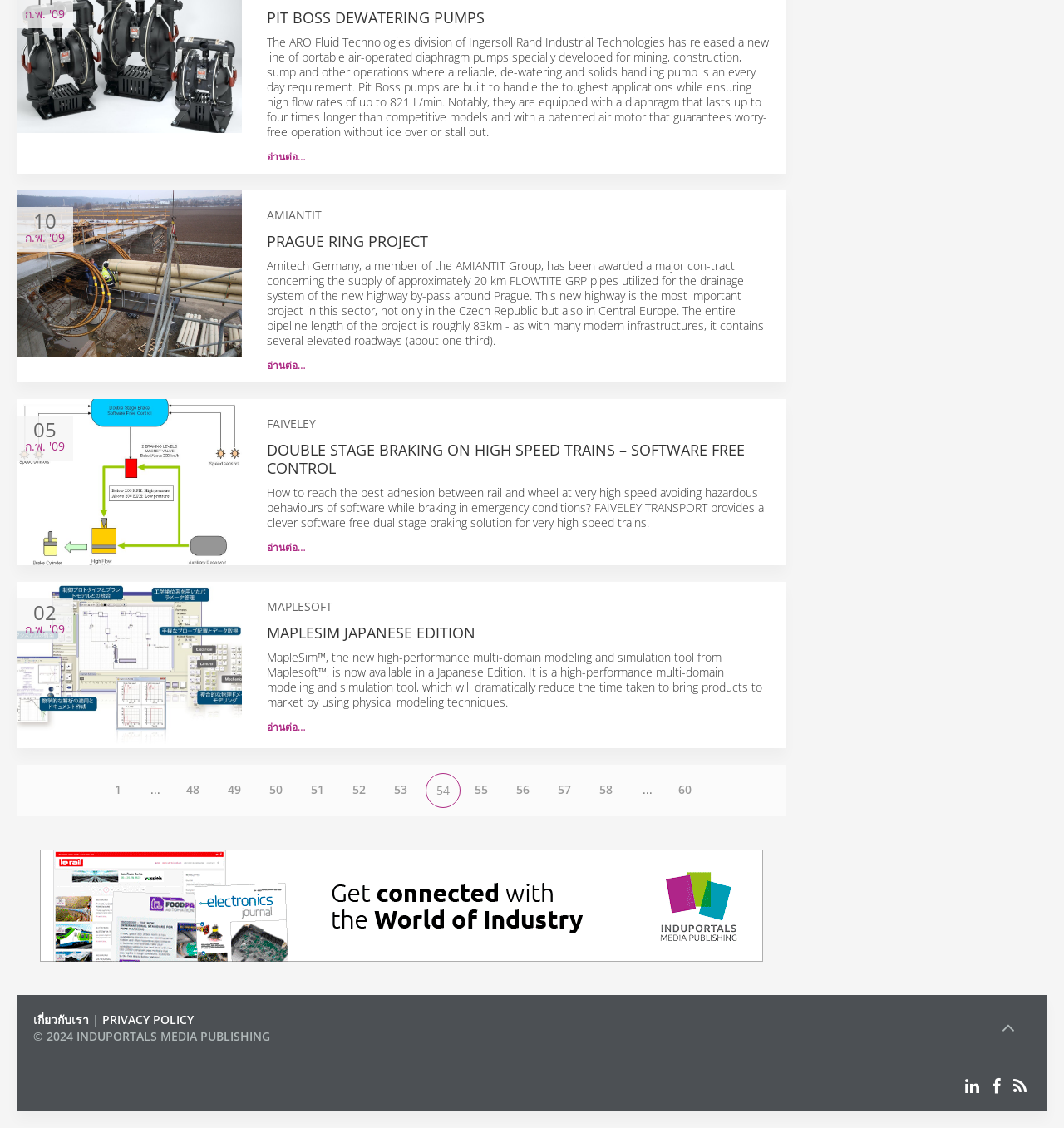Determine the bounding box coordinates for the element that should be clicked to follow this instruction: "Learn about DOUBLE STAGE BRAKING ON HIGH SPEED TRAINS – SOFTWARE FREE CONTROL". The coordinates should be given as four float numbers between 0 and 1, in the format [left, top, right, bottom].

[0.25, 0.39, 0.7, 0.424]